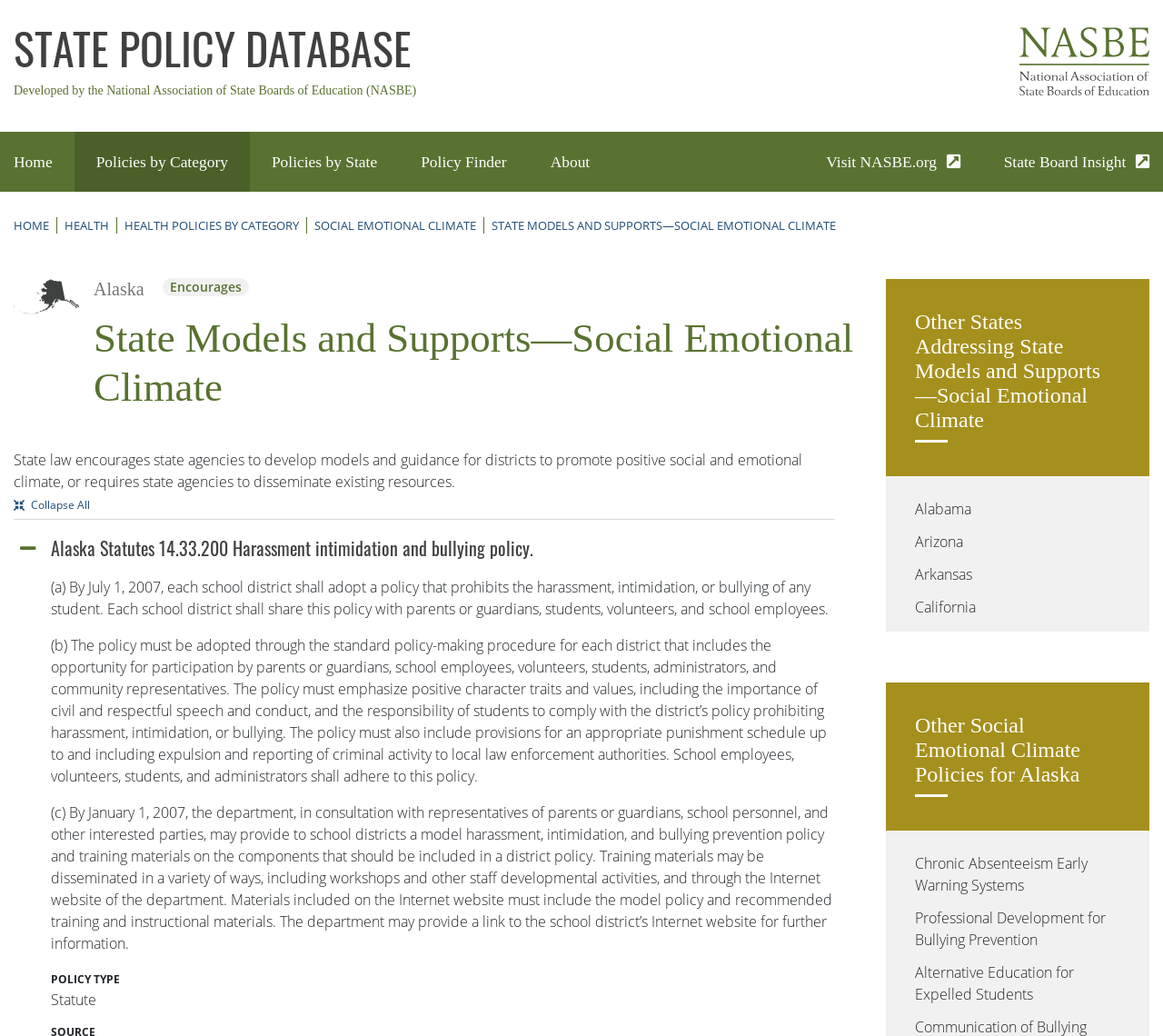Please give a concise answer to this question using a single word or phrase: 
What is the category of the policy?

State Models and Supports—Social Emotional Climate